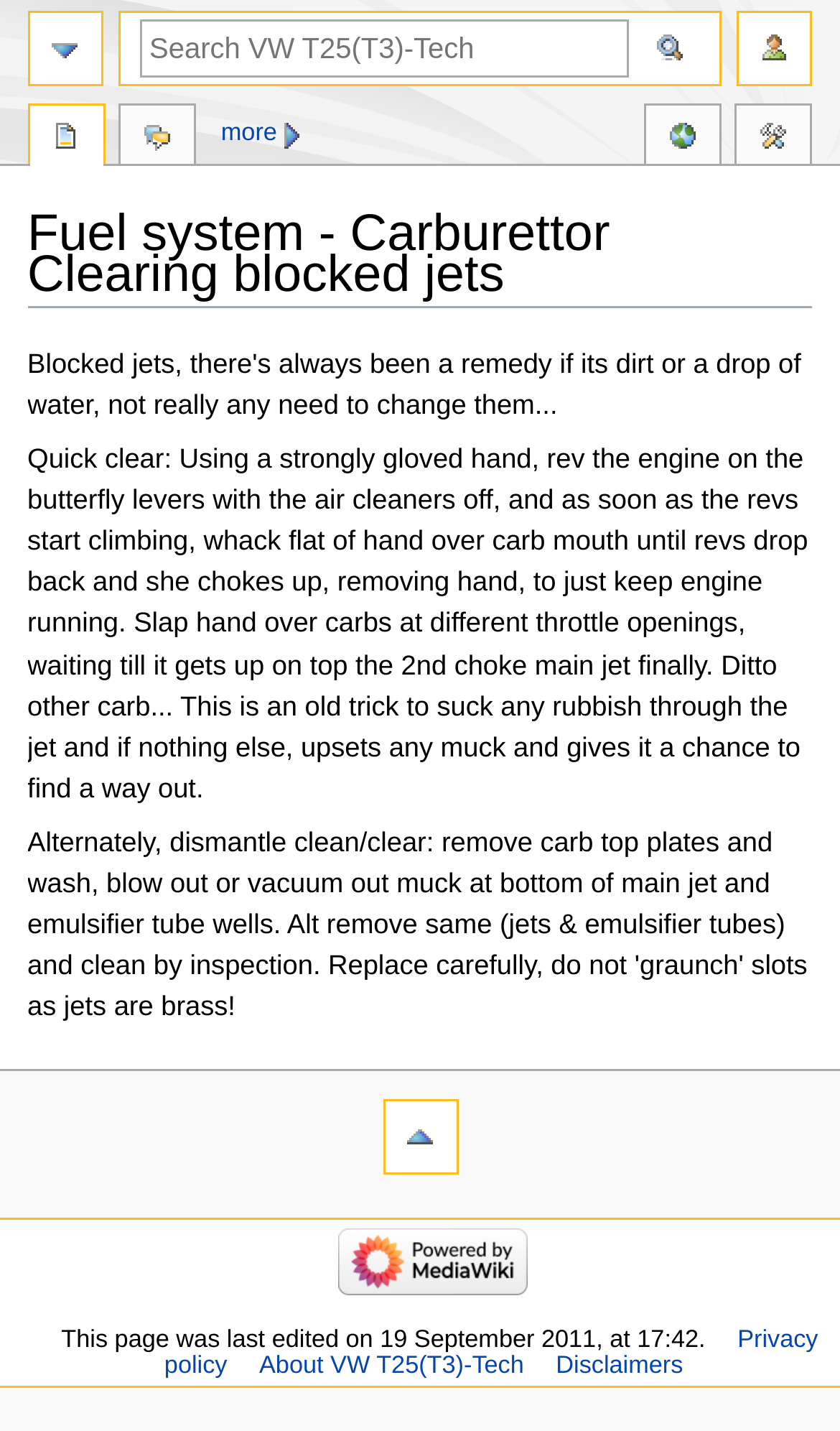Please locate the UI element described by "In other languages" and provide its bounding box coordinates.

[0.769, 0.073, 0.857, 0.121]